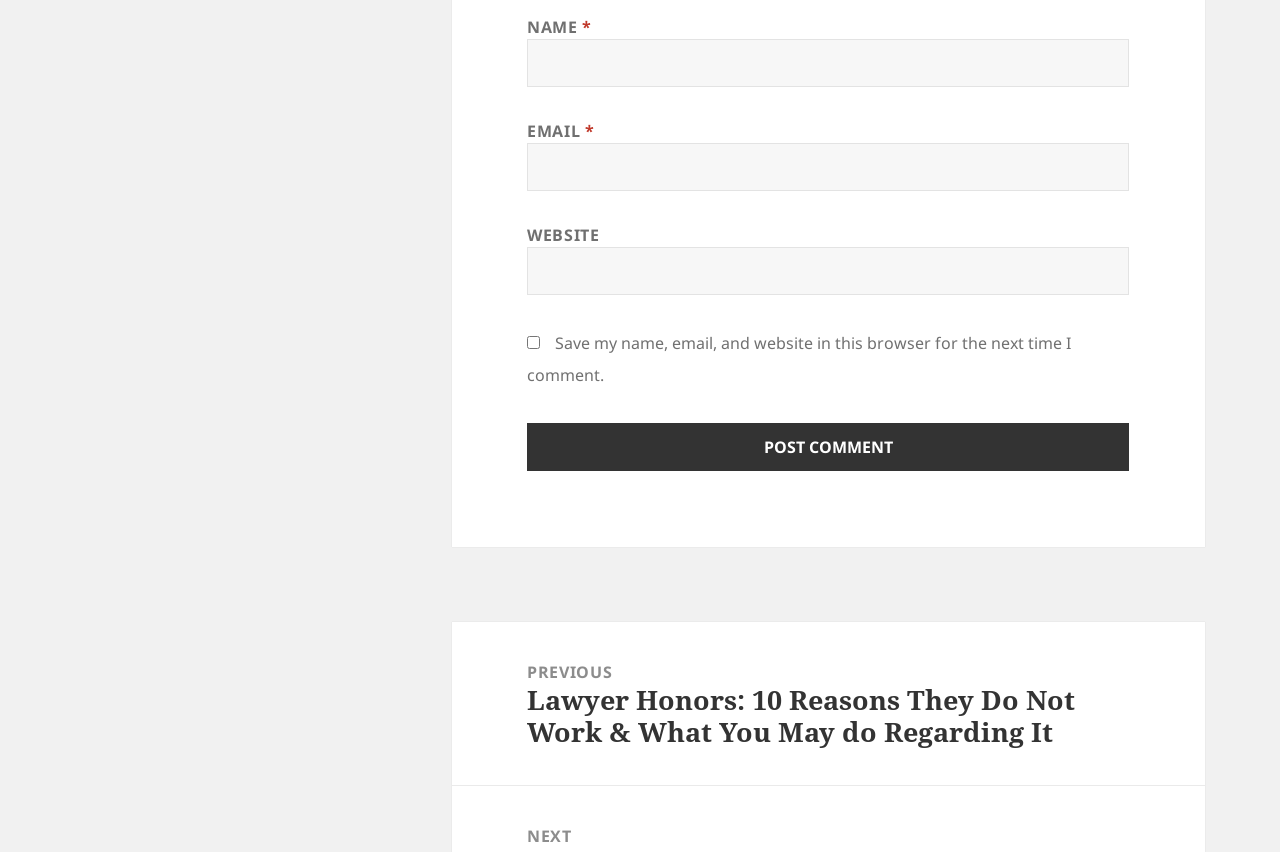What is the purpose of the checkbox?
Based on the screenshot, respond with a single word or phrase.

Save comment info